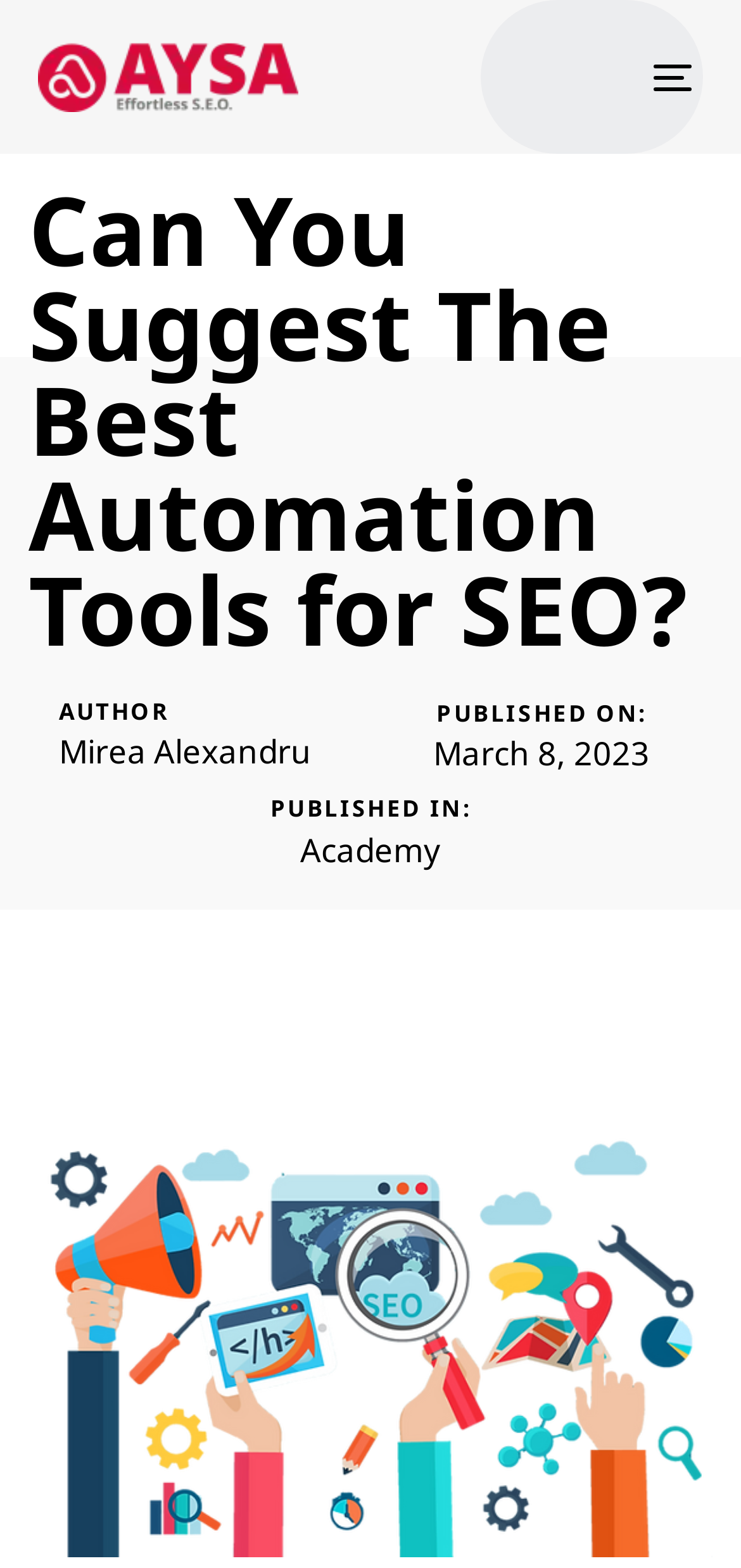Please provide a comprehensive response to the question below by analyzing the image: 
What is the name of the SEO software mentioned in the logo?

I found the name of the SEO software by looking at the logo at the top of the page, which contains an image with the text 'AYSA.ai - SEO automation'.